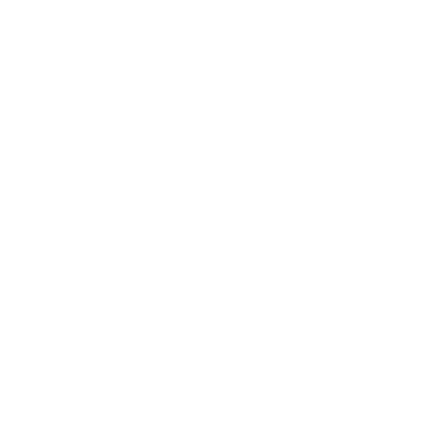Describe all elements and aspects of the image.

The image depicts a sleek, modern stairlift design, specifically the Handicare Turn & Go, which is a backward-facing stairlift seat. This innovative product is engineered to provide comfort and ease of access for individuals navigating curved staircases. The design emphasizes not only functionality but also aesthetics, aiming to seamlessly integrate into a home environment. The stairlift features a powered raising footrest and powered footrest illumination, enhancing user safety and convenience. This technology is designed to assist users, providing a supportive and reliable lift option while ensuring an elegant appearance that complements the surrounding decor.